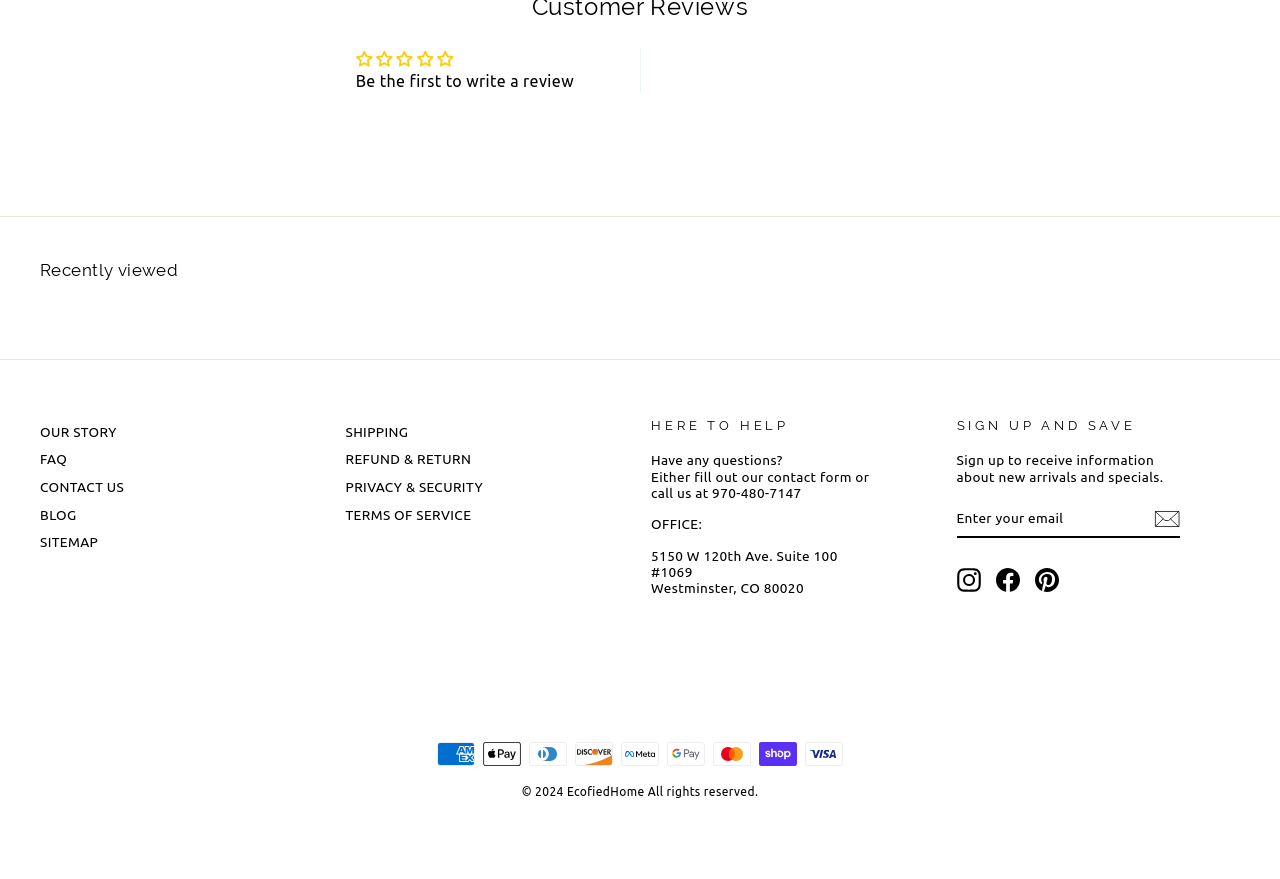Respond with a single word or phrase:
What is the address of the office?

5150 W 120th Ave. Suite 100 #1069